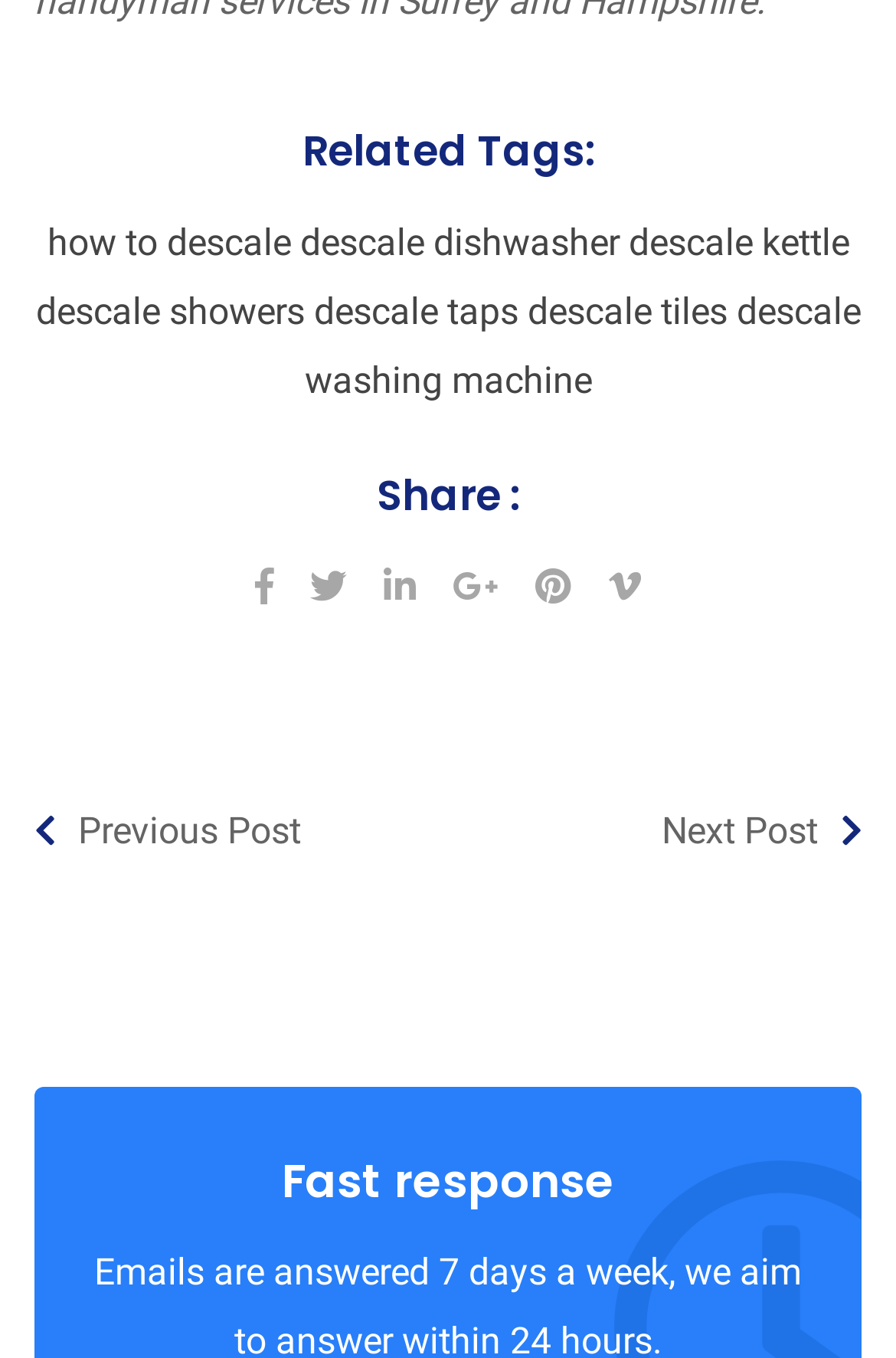Find the bounding box coordinates of the area that needs to be clicked in order to achieve the following instruction: "Click on 'how to'". The coordinates should be specified as four float numbers between 0 and 1, i.e., [left, top, right, bottom].

[0.053, 0.163, 0.176, 0.195]